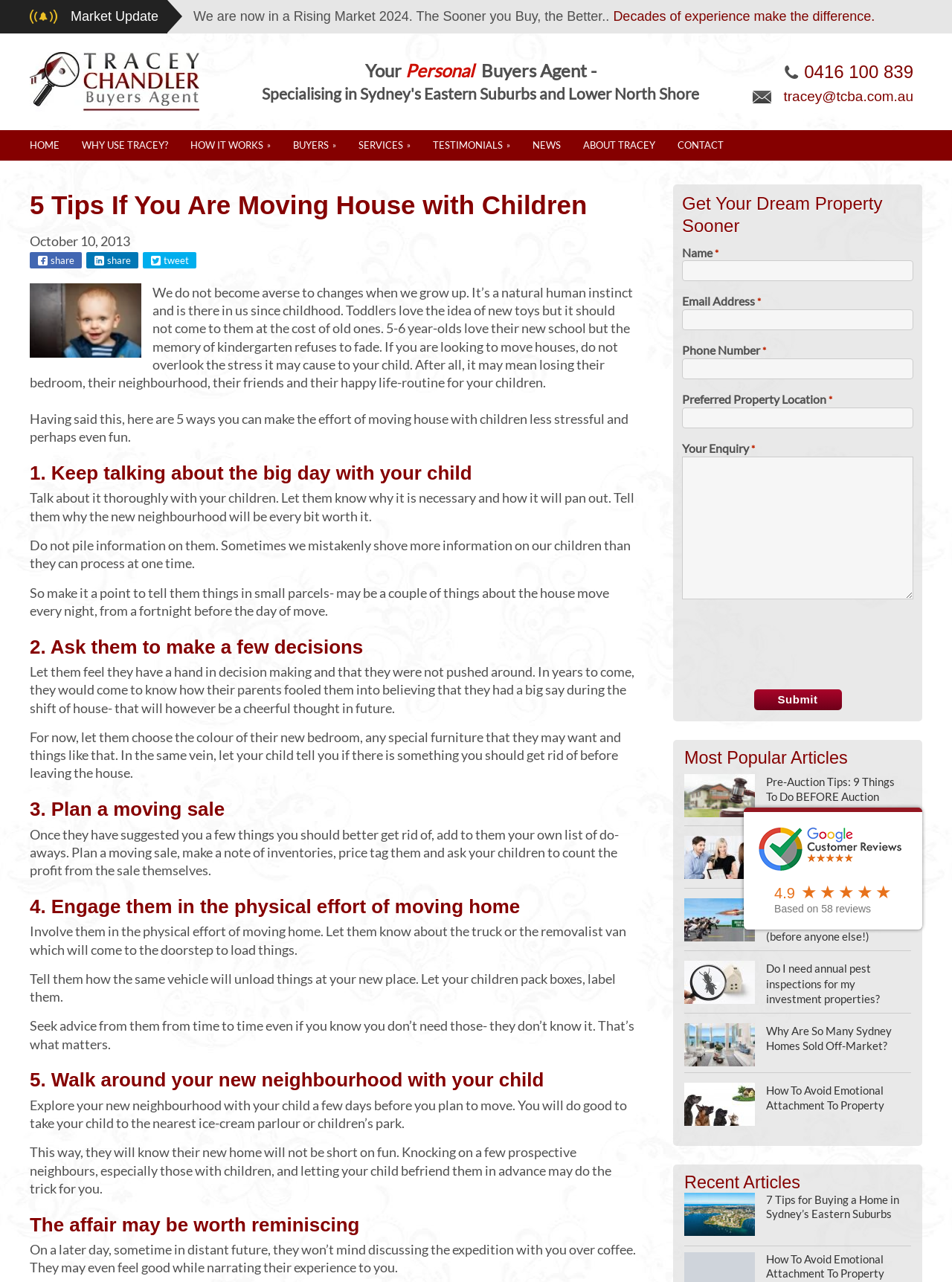What is the profession of the person mentioned on the page?
Could you please answer the question thoroughly and with as much detail as possible?

The profession of the person mentioned on the page can be determined by reading the text 'Your Personal Buyers Agent -' and 'Tracey Chandler - Buyers Agent' which indicates that the person is a buyers agent.